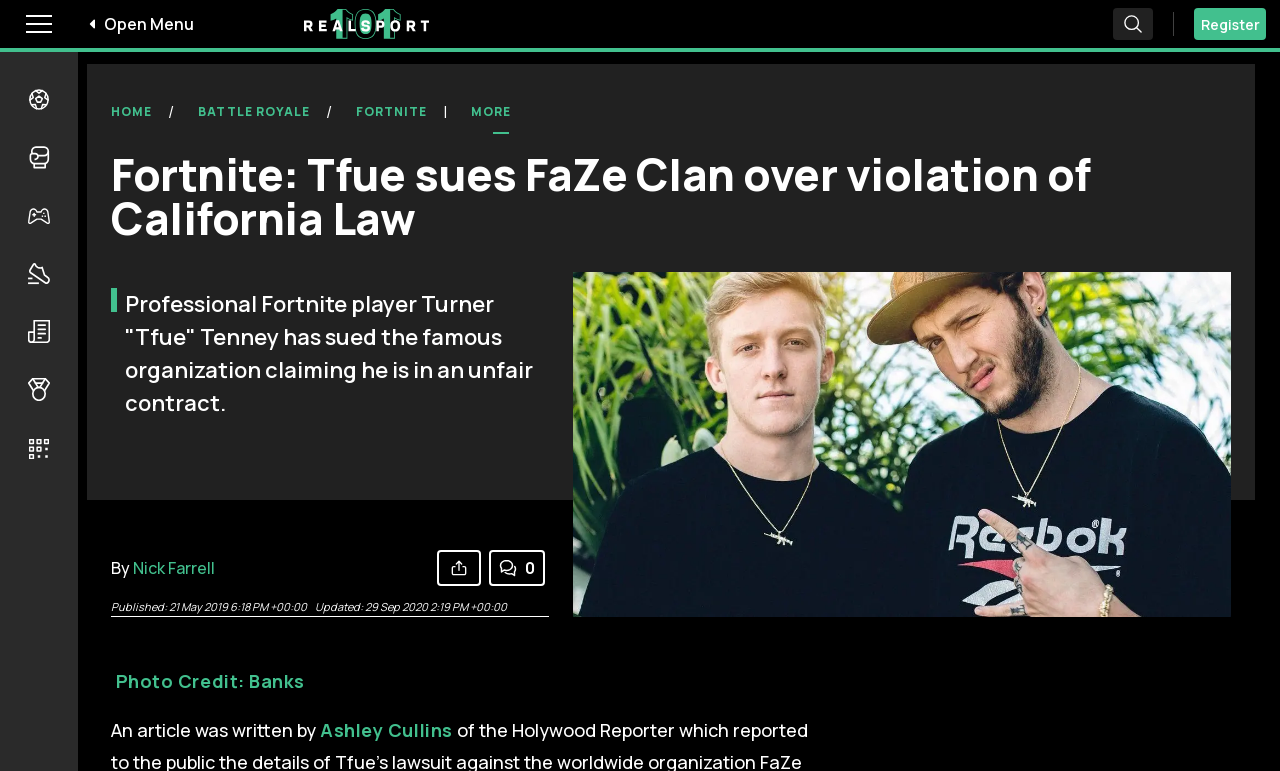Describe all the significant parts and information present on the webpage.

The webpage is about a news article titled "Fortnite: Tfue sues FaZe Clan over violation of California Law". At the top left corner, there is a button to toggle the menu, accompanied by a small image and the text "Open Menu". Next to it, there is a logo of Realsport101, which is a link. On the top right corner, there are three buttons: "Search for articles", "Register", and a toggle button for a submenu.

Below the top section, there is a navigation menu with several categories, including Sport Games, Fighting Games, General Gaming, Real Kit, News, Reviews, and more. Each category has a button with a corresponding icon and text.

The main content of the webpage is the news article, which starts with a heading that matches the title of the webpage. The article text is "Professional Fortnite player Turner "Tfue" Tenney has sued the famous organization claiming he is in an unfair contract." Below the article text, there is information about the author, Nick Farrell, and the publication and update dates.

To the right of the article, there is an image, and below it, there are several links and text, including "Photo Credit: Banks" and "An article was written by Ashley Cullins". At the bottom of the webpage, there are two sections labeled "FEATURED" and "LATEST".